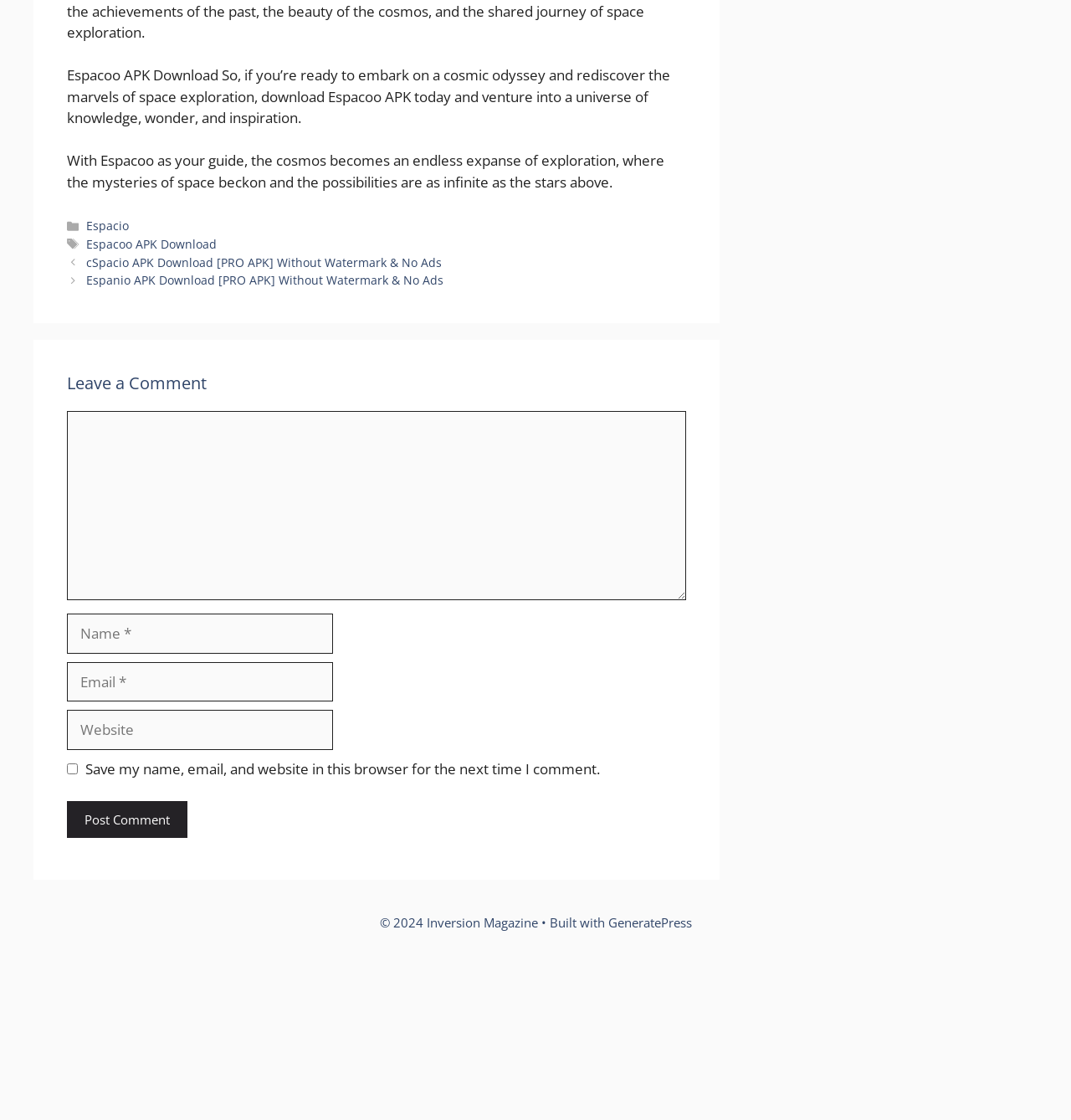Please locate the bounding box coordinates of the element that should be clicked to complete the given instruction: "Download Espacoo APK".

[0.081, 0.211, 0.202, 0.225]